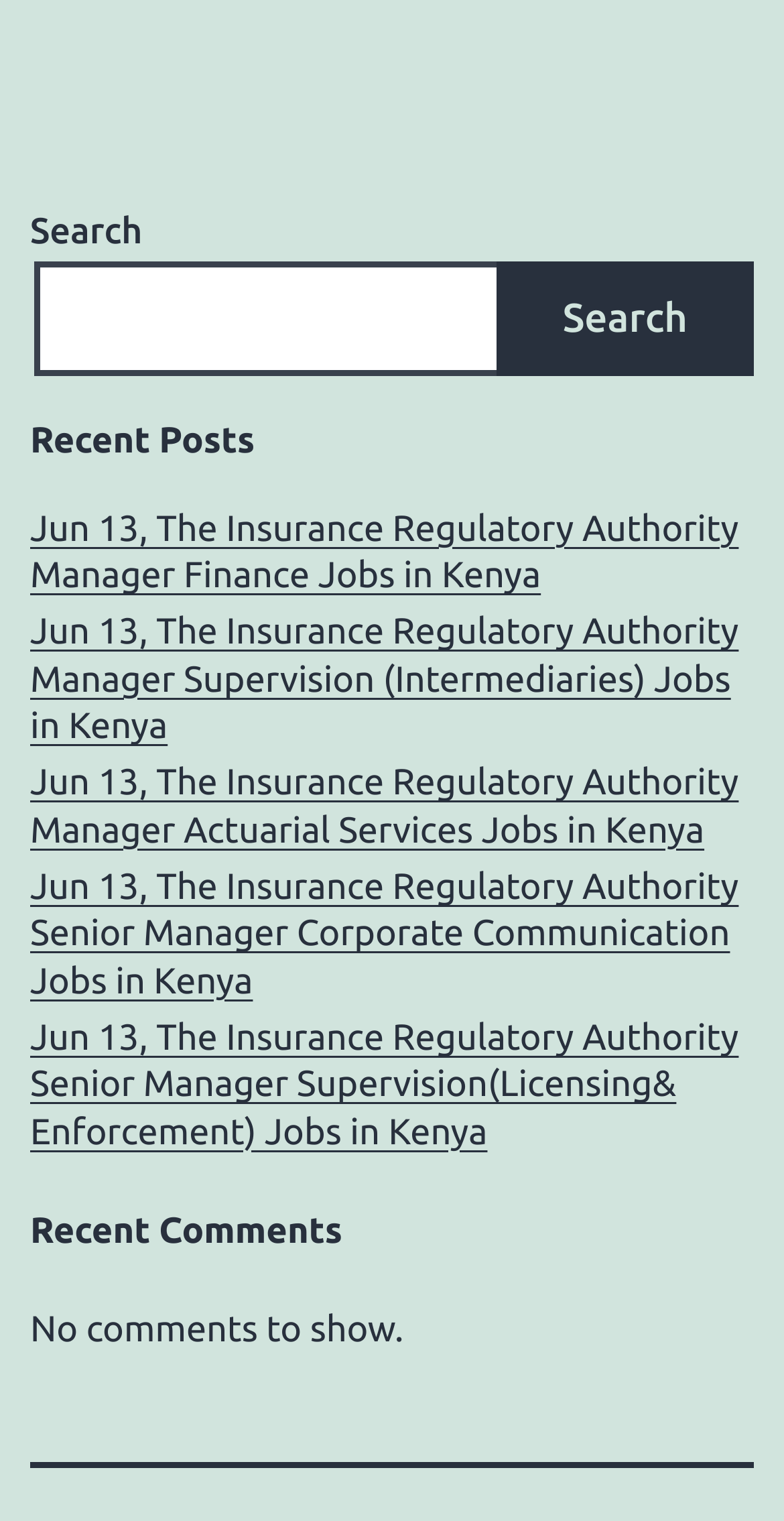What is the text of the first link? Please answer the question using a single word or phrase based on the image.

Jun 13, The Insurance Regulatory Authority Manager Finance Jobs in Kenya